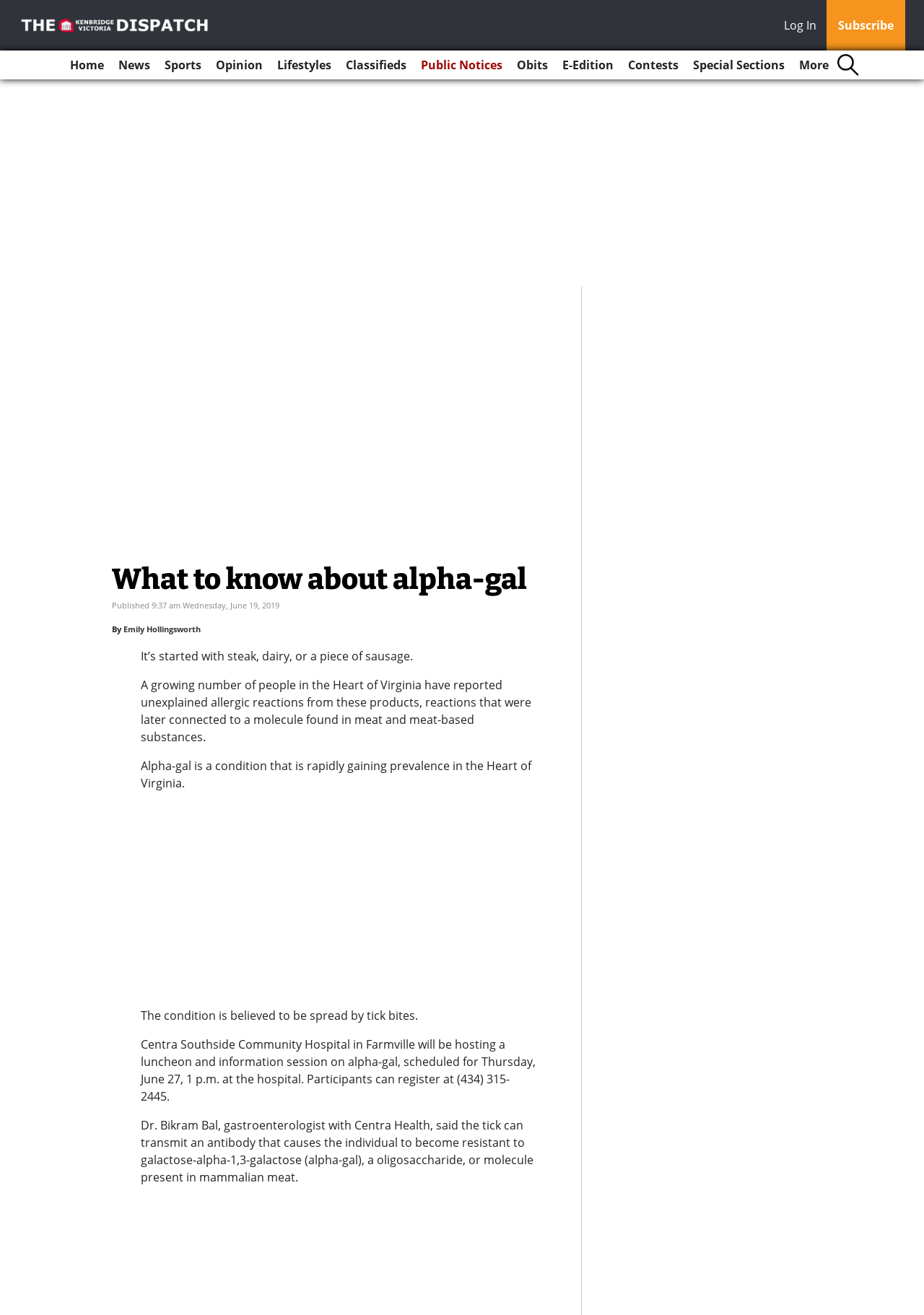Please identify the bounding box coordinates of the region to click in order to complete the given instruction: "Subscribe to the newsletter". The coordinates should be four float numbers between 0 and 1, i.e., [left, top, right, bottom].

[0.895, 0.0, 0.98, 0.038]